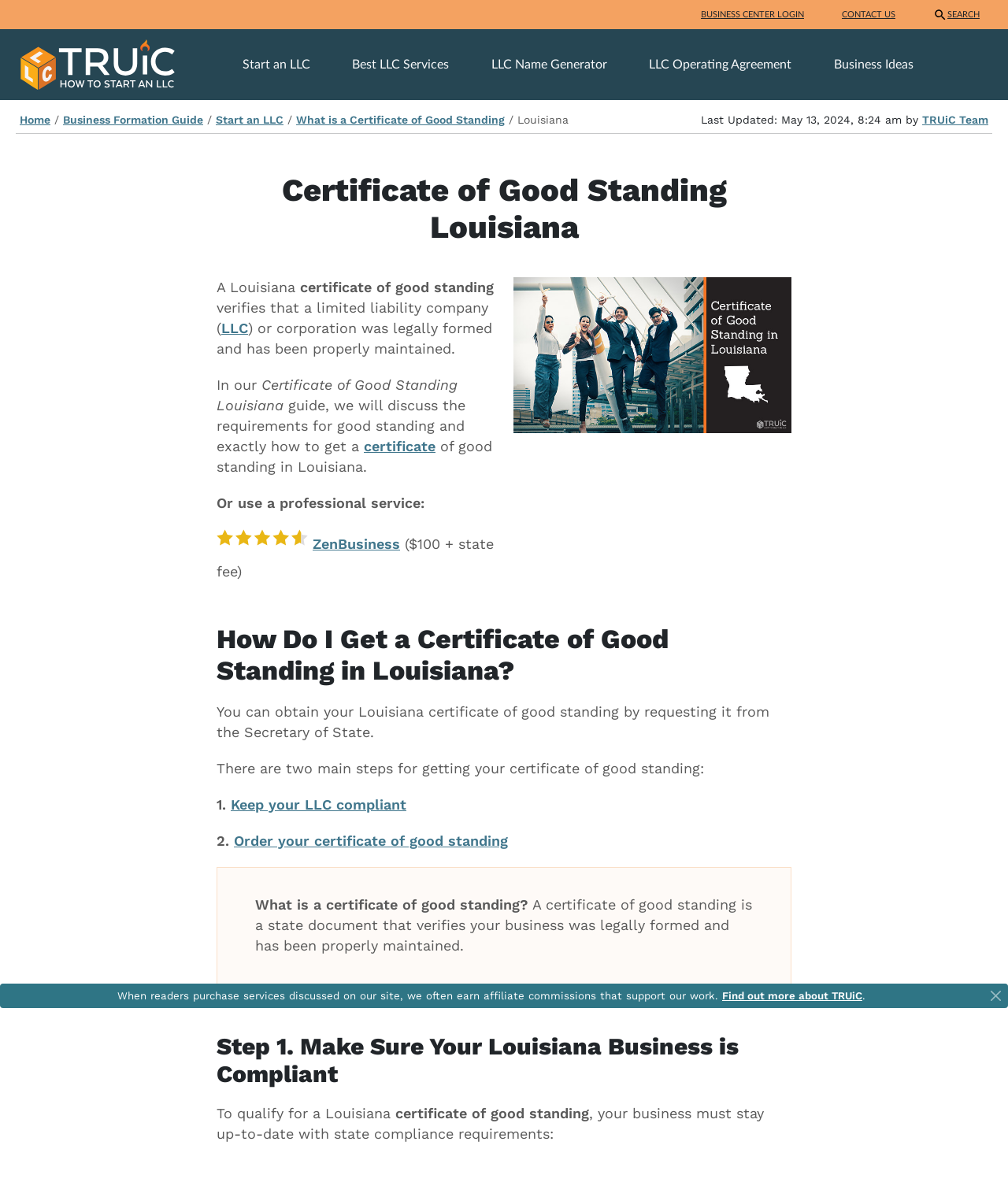Please find the bounding box for the following UI element description. Provide the coordinates in (top-left x, top-left y, bottom-right x, bottom-right y) format, with values between 0 and 1: Keep your LLC compliant

[0.229, 0.671, 0.403, 0.685]